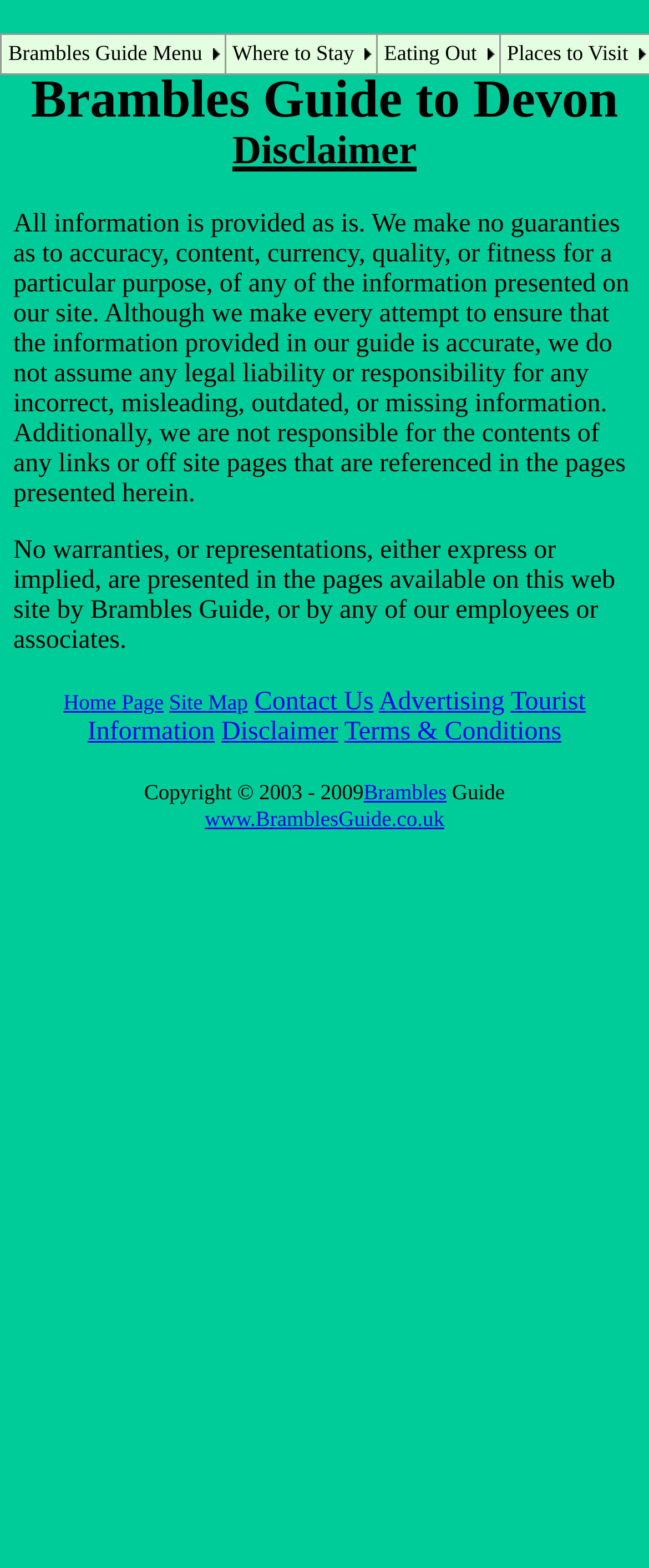Specify the bounding box coordinates for the region that must be clicked to perform the given instruction: "Click Brambles Guide Menu".

[0.013, 0.027, 0.312, 0.042]